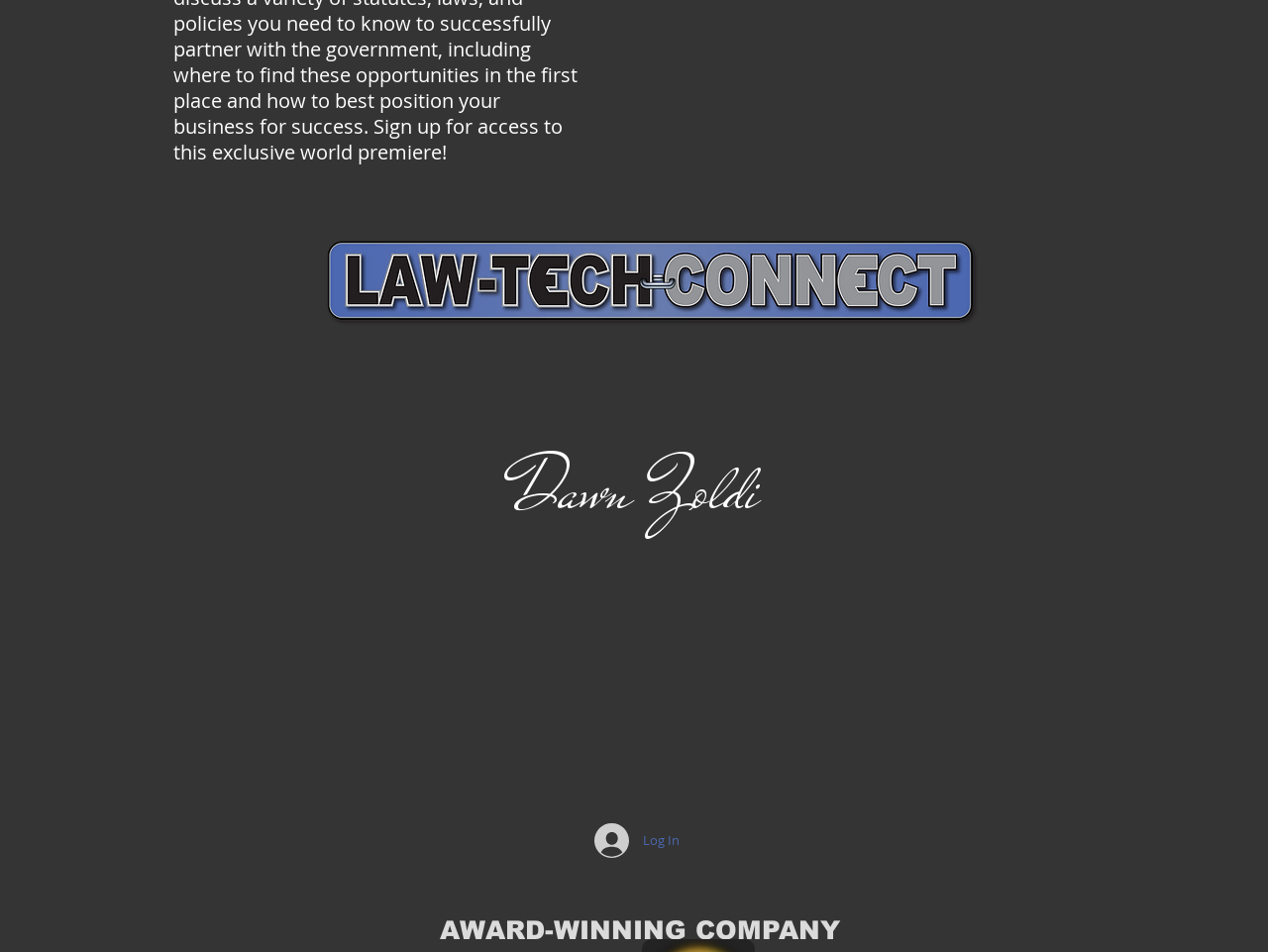Extract the bounding box for the UI element that matches this description: "aria-label="Clubhouse"".

[0.566, 0.919, 0.59, 0.95]